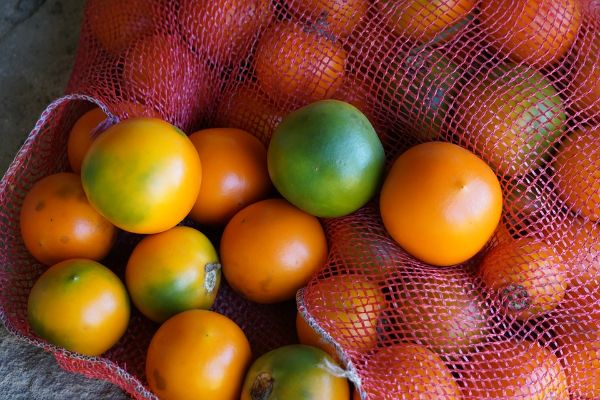Detail every aspect of the image in your caption.

The image showcases a vibrant assortment of citrus fruits nestled within a red mesh bag. Dominated by bright orange and yellow-toned fruits, the scene features some with mottled green patches, indicating they may be a variety of oranges or similar citrus. The texture of the mesh adds an interesting layer to the visual, allowing some of the background fruits to peek through, enhancing the overall composition. This fresh produce is likely part of a larger discussion about fruits that begin with the letter 'C', as suggested by the title of the surrounding article, which aims to explore various types of fruit and their unique characteristics.